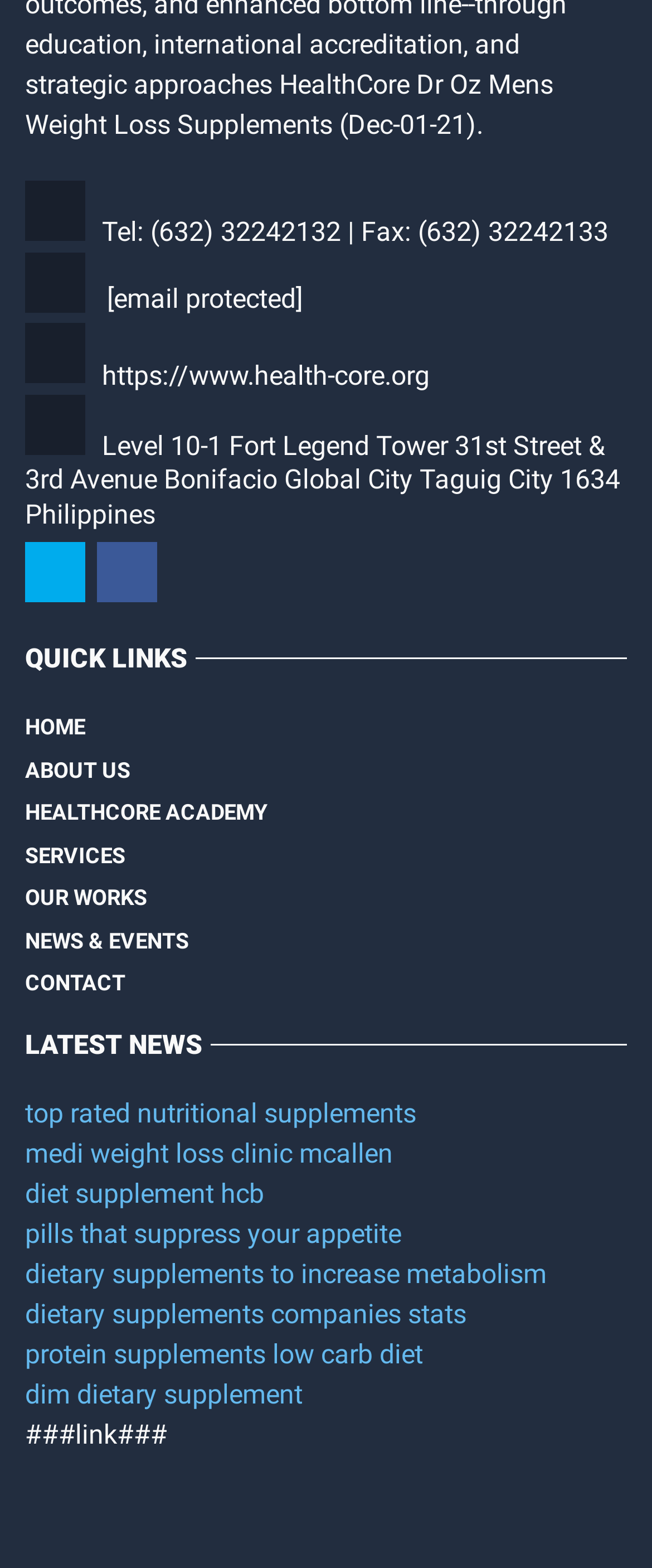What is the location of the organization?
Please use the image to provide a one-word or short phrase answer.

Bonifacio Global City Taguig City 1634 Philippines